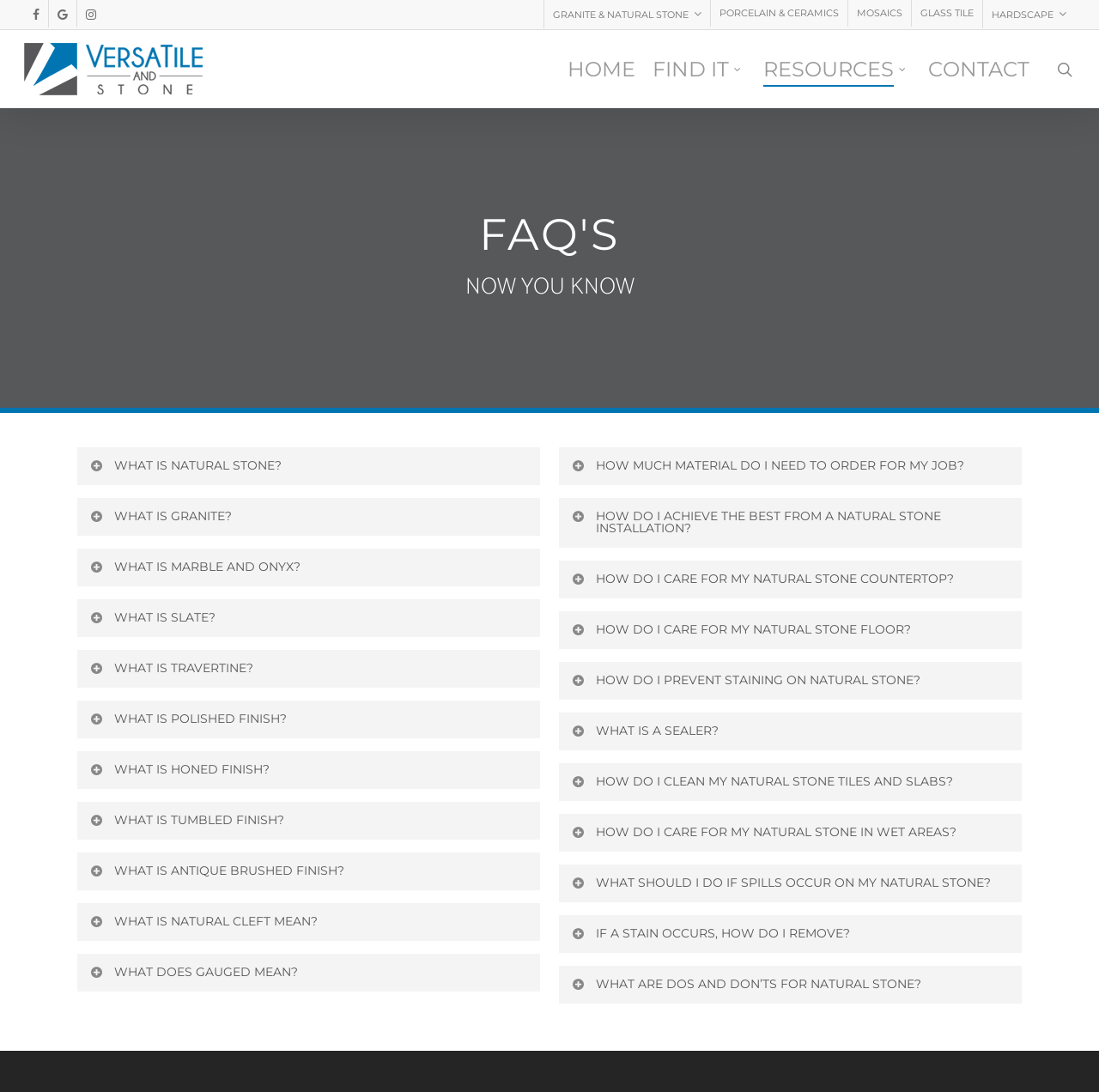Create an elaborate caption that covers all aspects of the webpage.

This webpage is about FAQs related to natural stones, specifically Versatile and Stone. At the top, there are social media links to Facebook, Google-Plus, Instagram, and a logo of Versatile and Stone. Below that, there are navigation links to different sections of the website, including Granite & Natural Stone, Porcelain & Ceramics, Mosaics, Glass Tile, and more.

The main content of the webpage is divided into several sections, each with a heading and a brief description. The sections are organized in a question-and-answer format, with questions related to natural stones and their answers. The questions cover a range of topics, including what natural stone is, what granite is, what marble and onyx are, and how to care for natural stone countertops and floors.

The answers to the questions are detailed and informative, providing information on the characteristics of different types of natural stones, how they are formed, and how to maintain and care for them. There are also sections on how to prevent staining, how to clean natural stone surfaces, and what to do if spills occur.

Throughout the webpage, there are headings and subheadings that break up the content and make it easier to read. The text is well-organized and easy to follow, with each section building on the previous one to provide a comprehensive overview of natural stones and how to care for them.